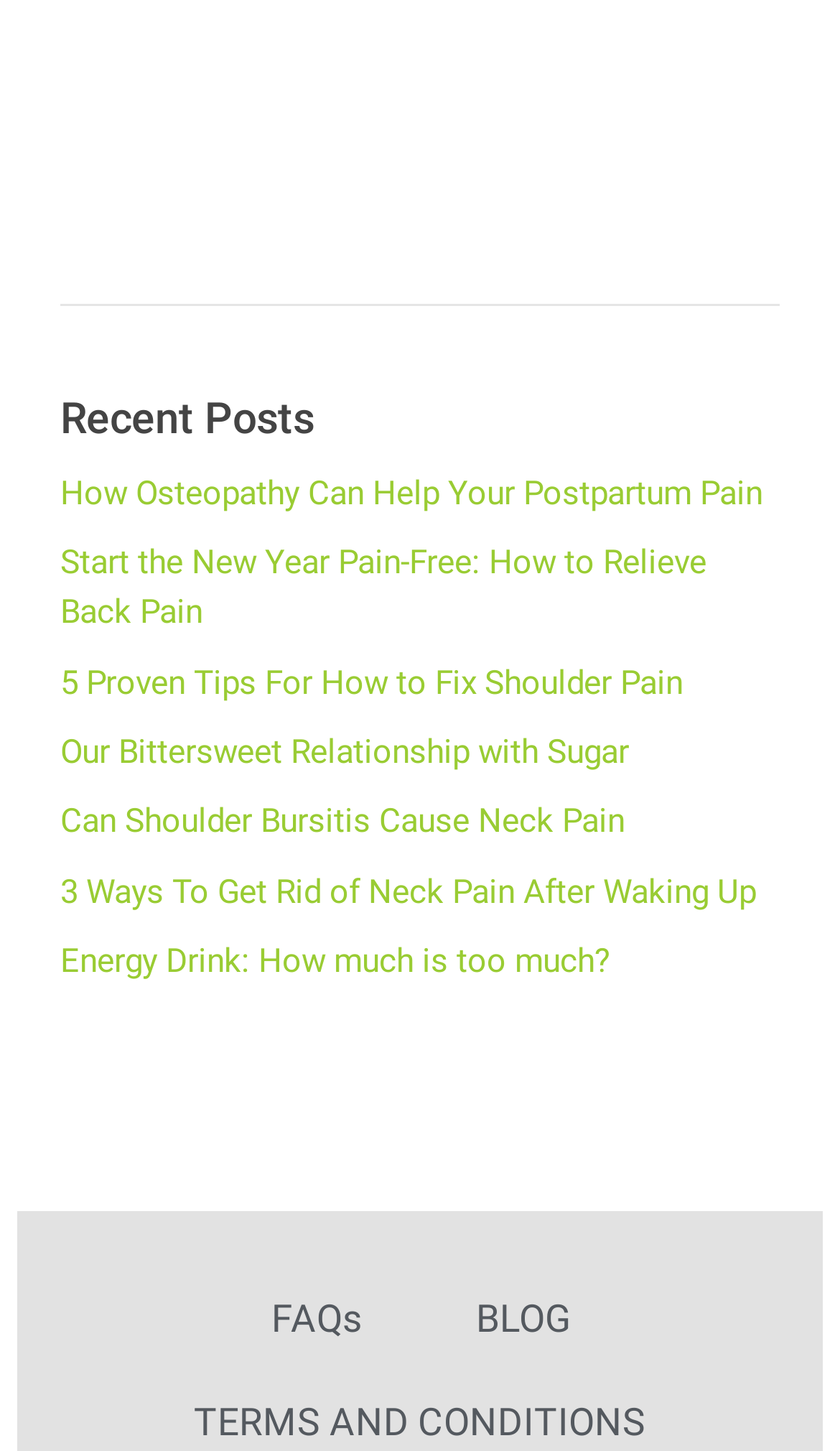Given the element description Our Bittersweet Relationship with Sugar, predict the bounding box coordinates for the UI element in the webpage screenshot. The format should be (top-left x, top-left y, bottom-right x, bottom-right y), and the values should be between 0 and 1.

[0.072, 0.505, 0.749, 0.532]